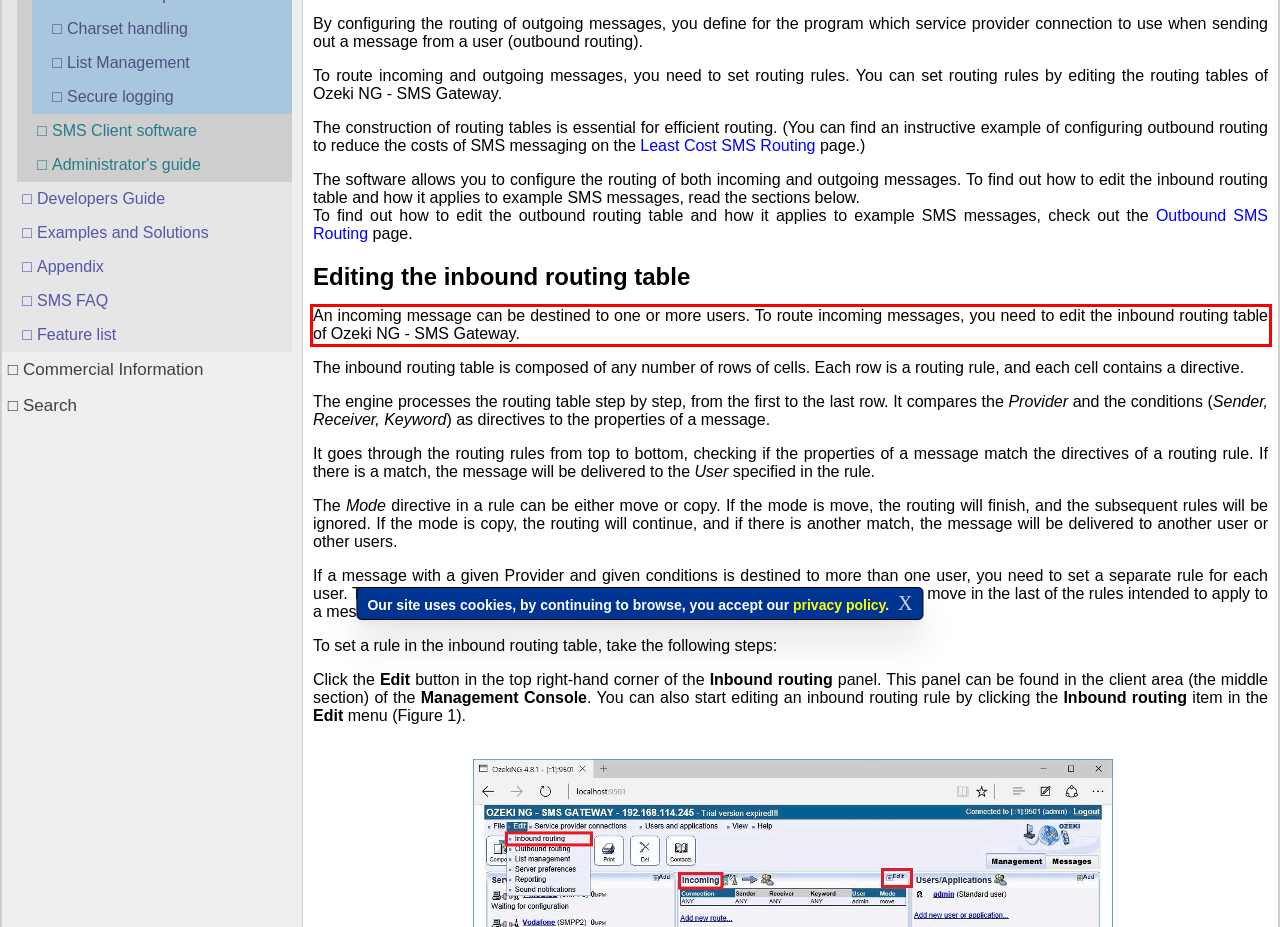Identify and extract the text within the red rectangle in the screenshot of the webpage.

An incoming message can be destined to one or more users. To route incoming messages, you need to edit the inbound routing table of Ozeki NG - SMS Gateway.